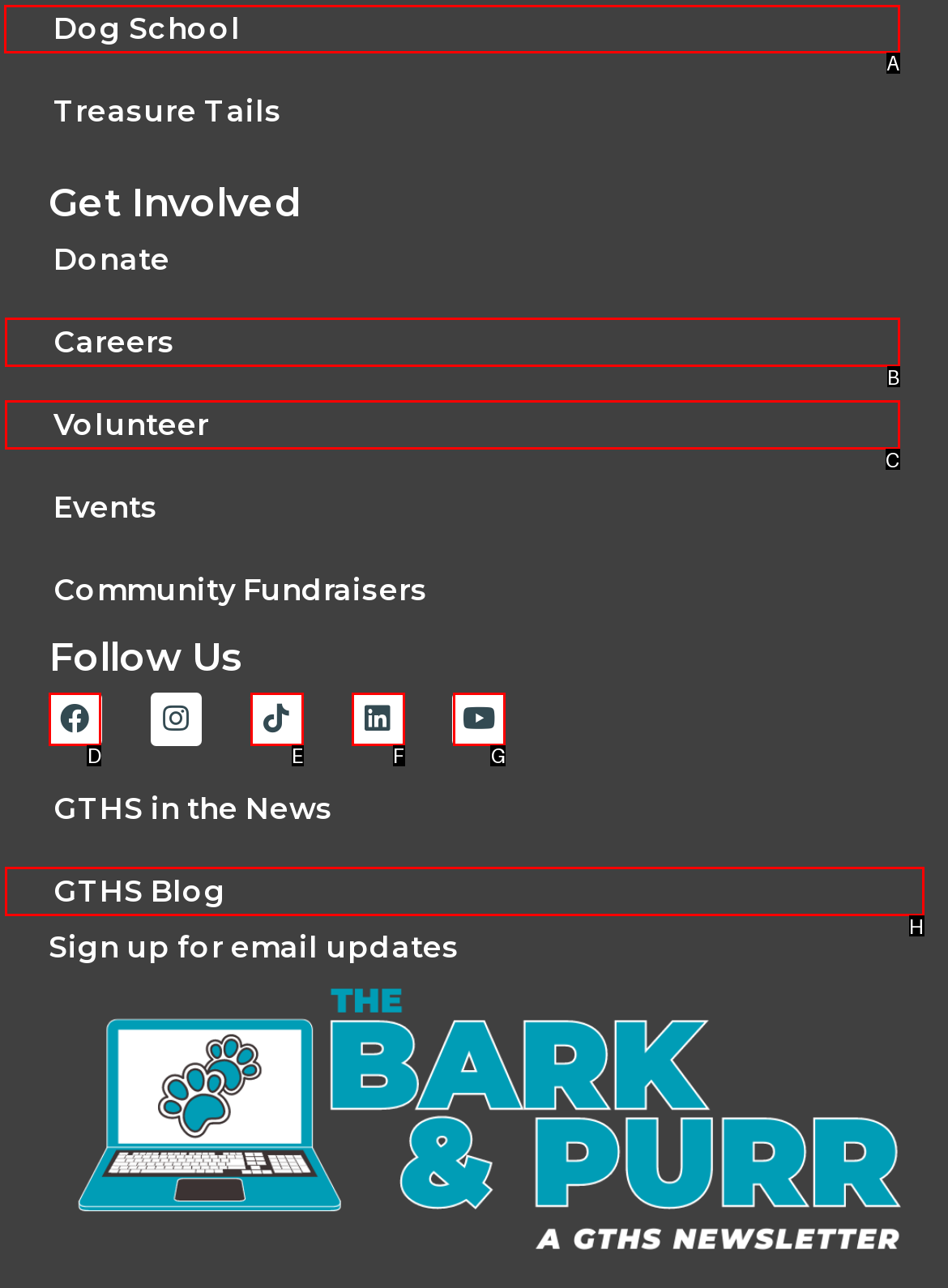Determine which HTML element I should select to execute the task: Click on Dog School
Reply with the corresponding option's letter from the given choices directly.

A